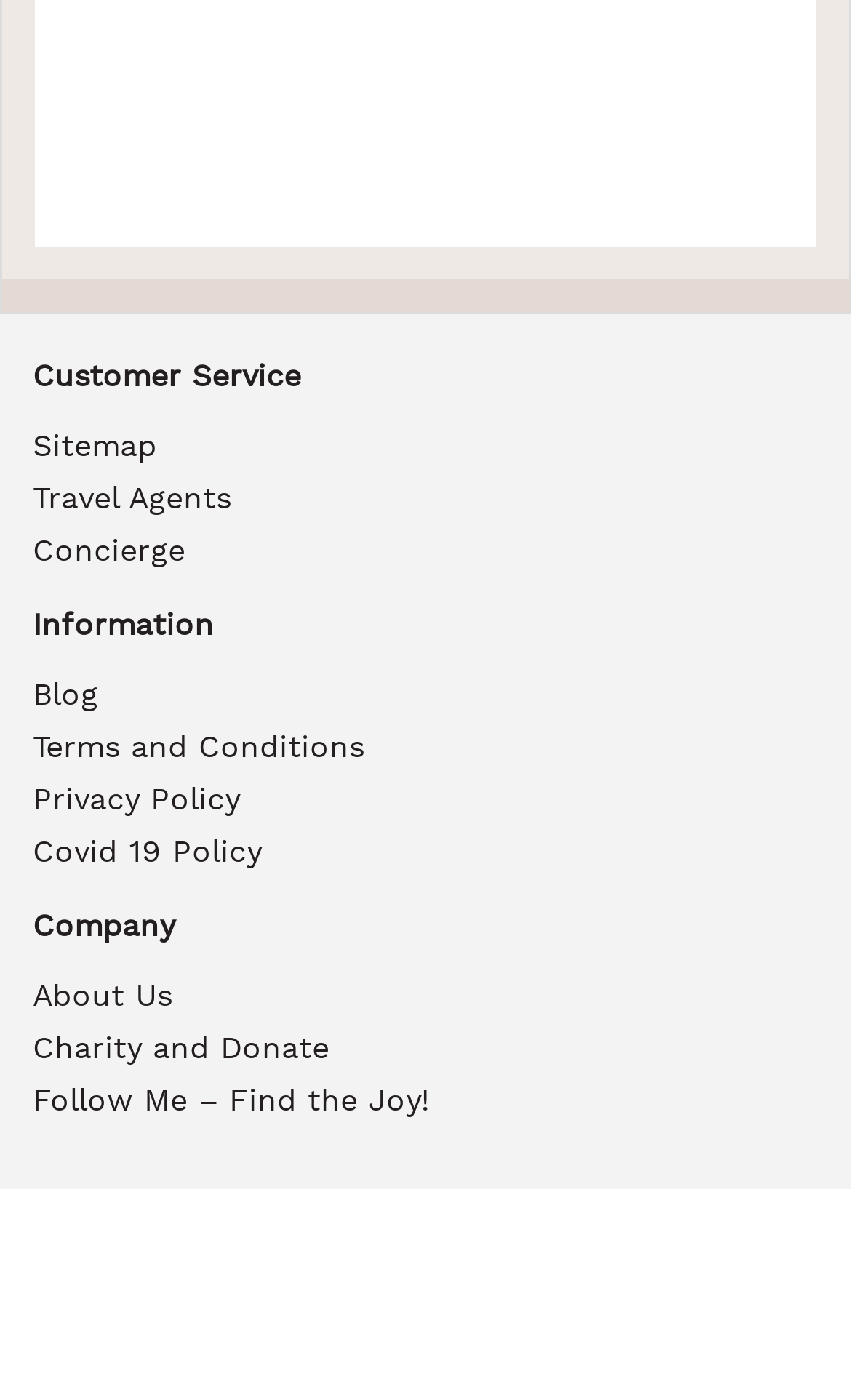What is the purpose of the image at the bottom of the page?
Answer the question with a single word or phrase, referring to the image.

Unknown